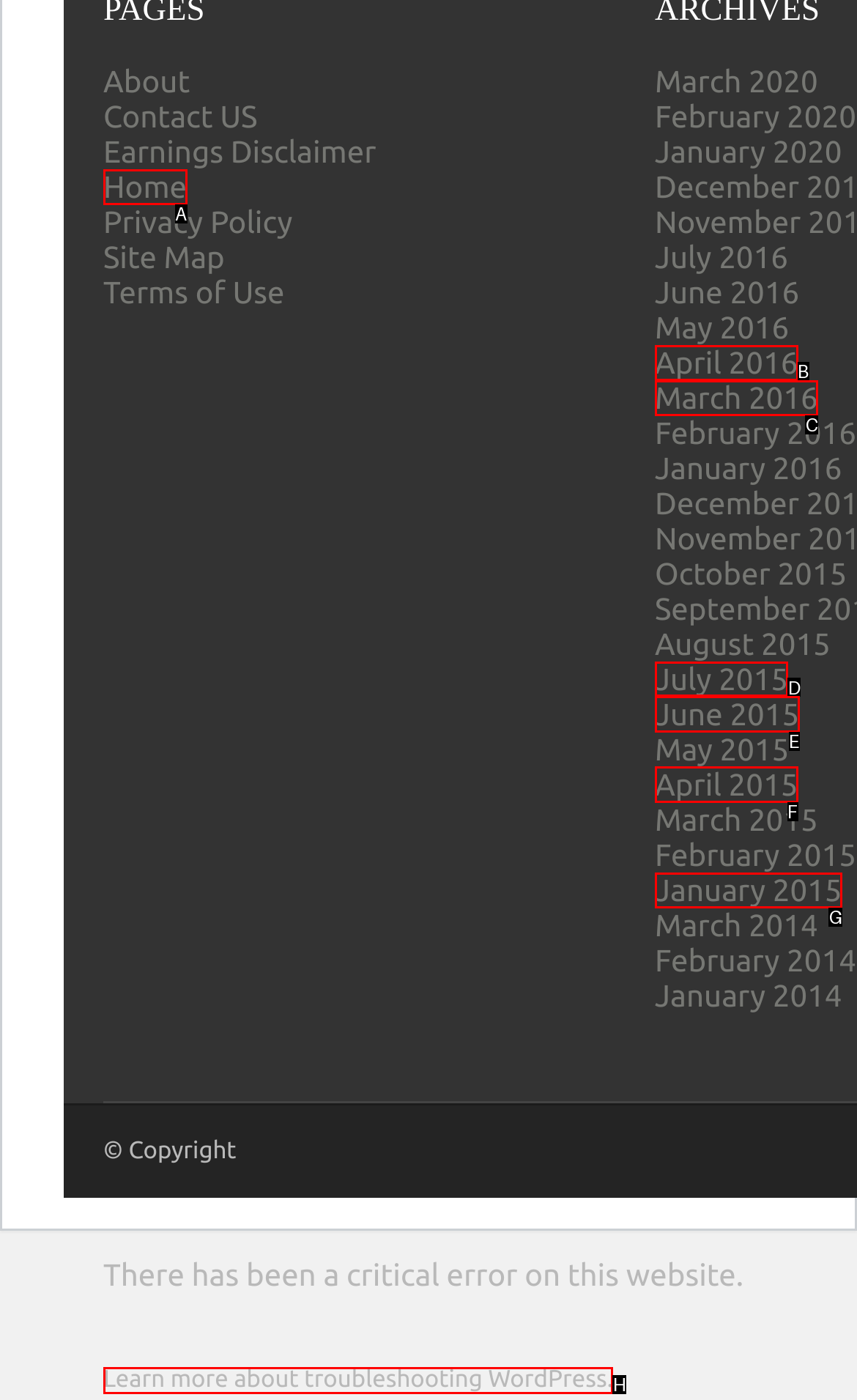Select the HTML element that should be clicked to accomplish the task: Visit Home page Reply with the corresponding letter of the option.

A